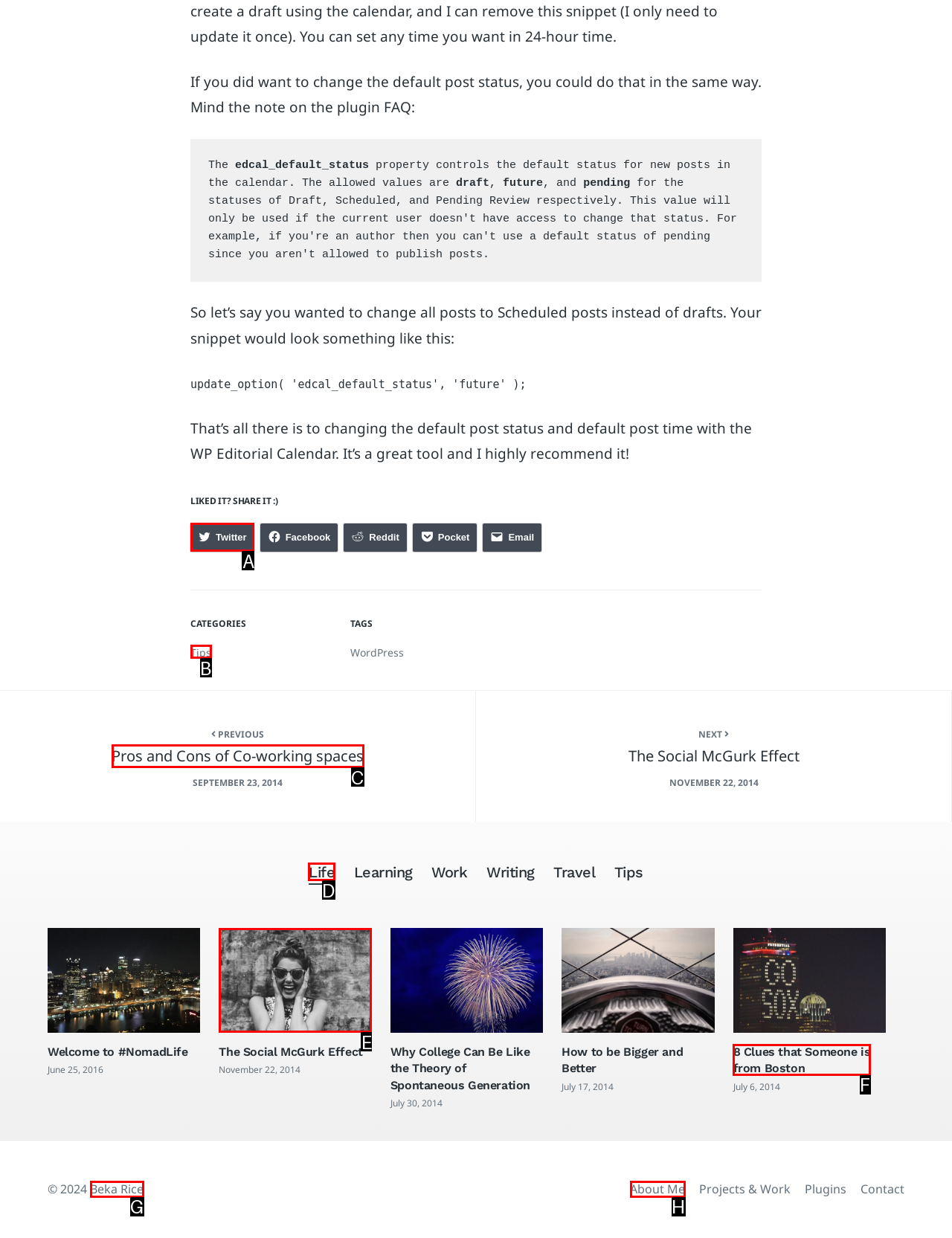Identify the correct HTML element to click for the task: Go to the category 'Tips'. Provide the letter of your choice.

B